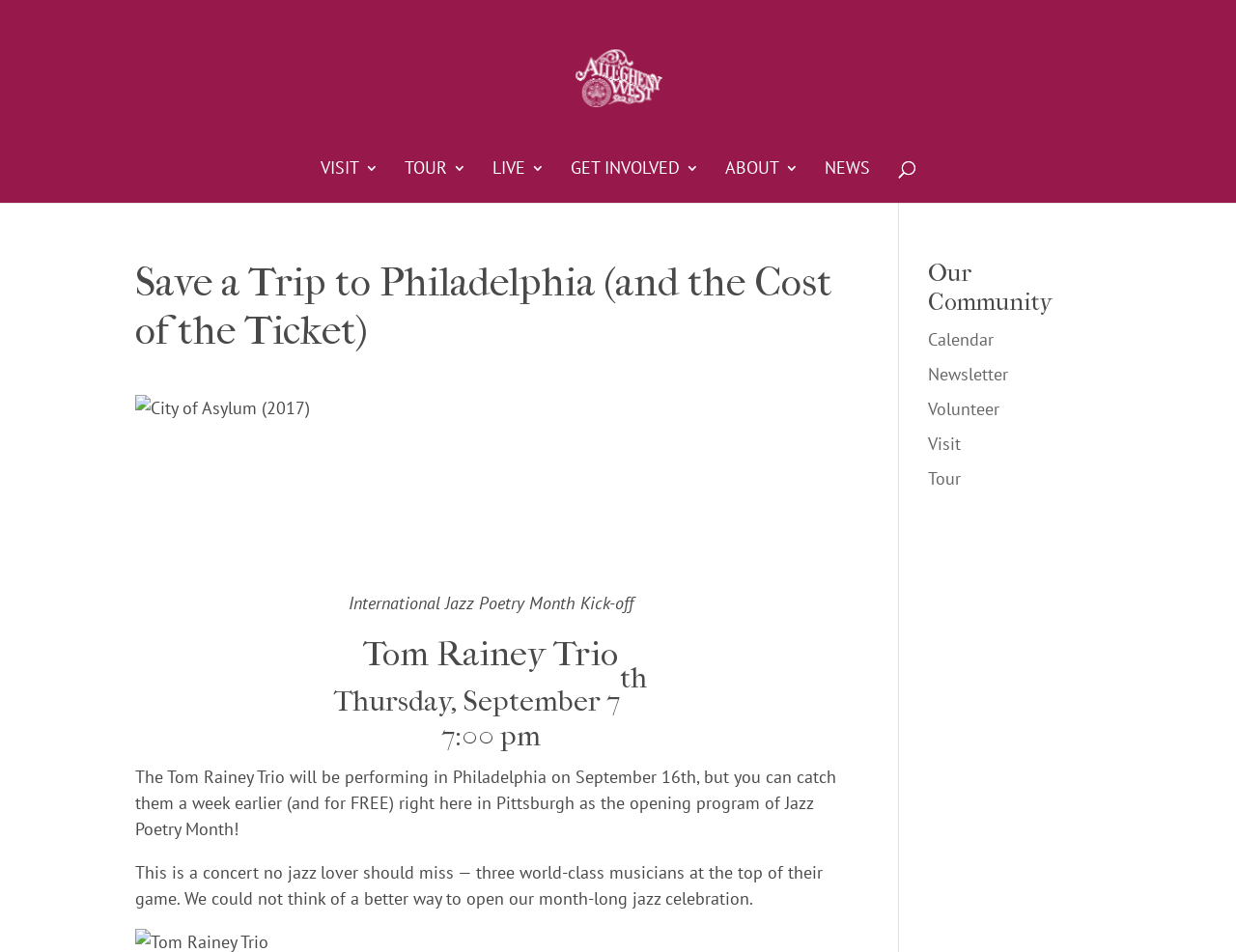Identify the bounding box coordinates for the element you need to click to achieve the following task: "Click on Calendar". The coordinates must be four float values ranging from 0 to 1, formatted as [left, top, right, bottom].

[0.751, 0.345, 0.804, 0.368]